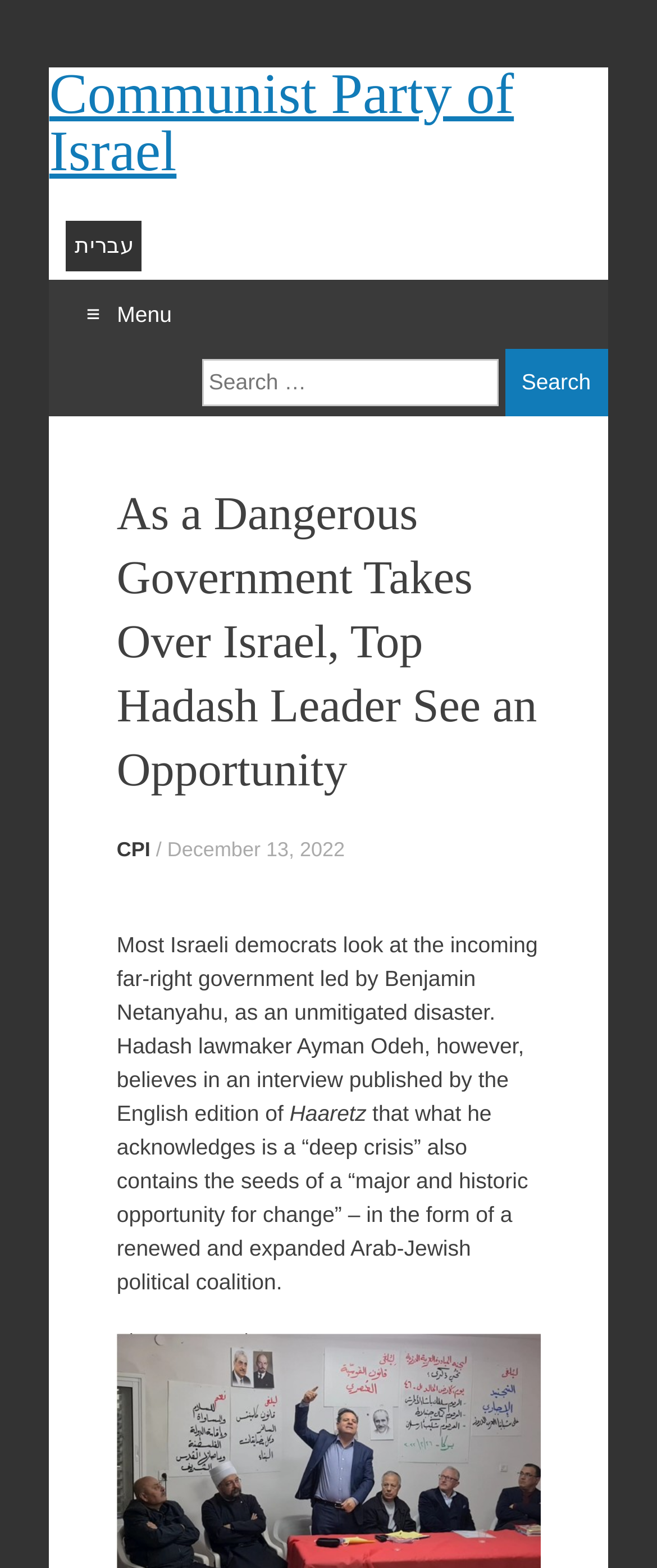Predict the bounding box of the UI element based on the description: "parent_node: Search name="s" placeholder="Search …"". The coordinates should be four float numbers between 0 and 1, formatted as [left, top, right, bottom].

[0.307, 0.229, 0.759, 0.259]